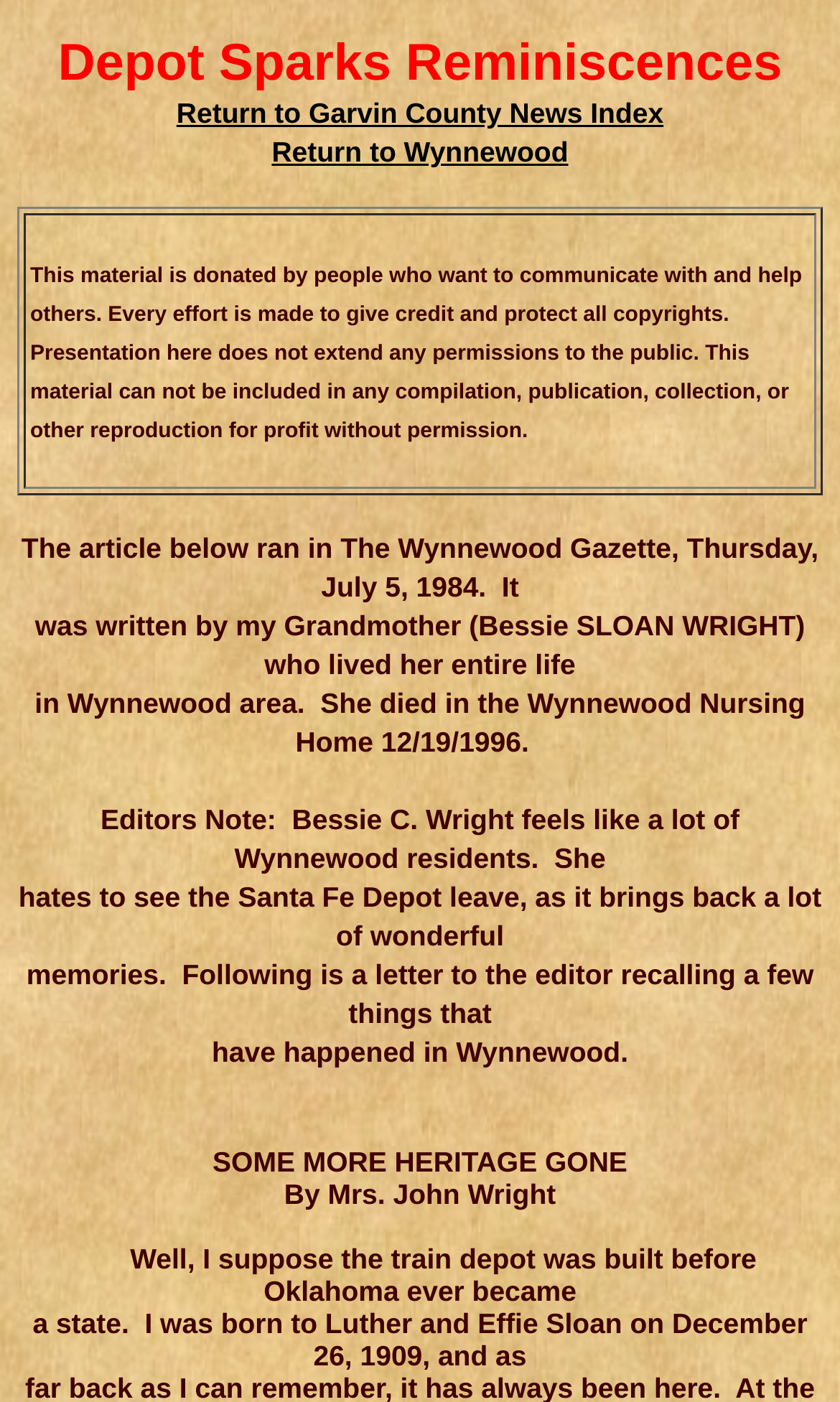Bounding box coordinates are to be given in the format (top-left x, top-left y, bottom-right x, bottom-right y). All values must be floating point numbers between 0 and 1. Provide the bounding box coordinate for the UI element described as: Return to Wynnewood

[0.323, 0.097, 0.677, 0.12]